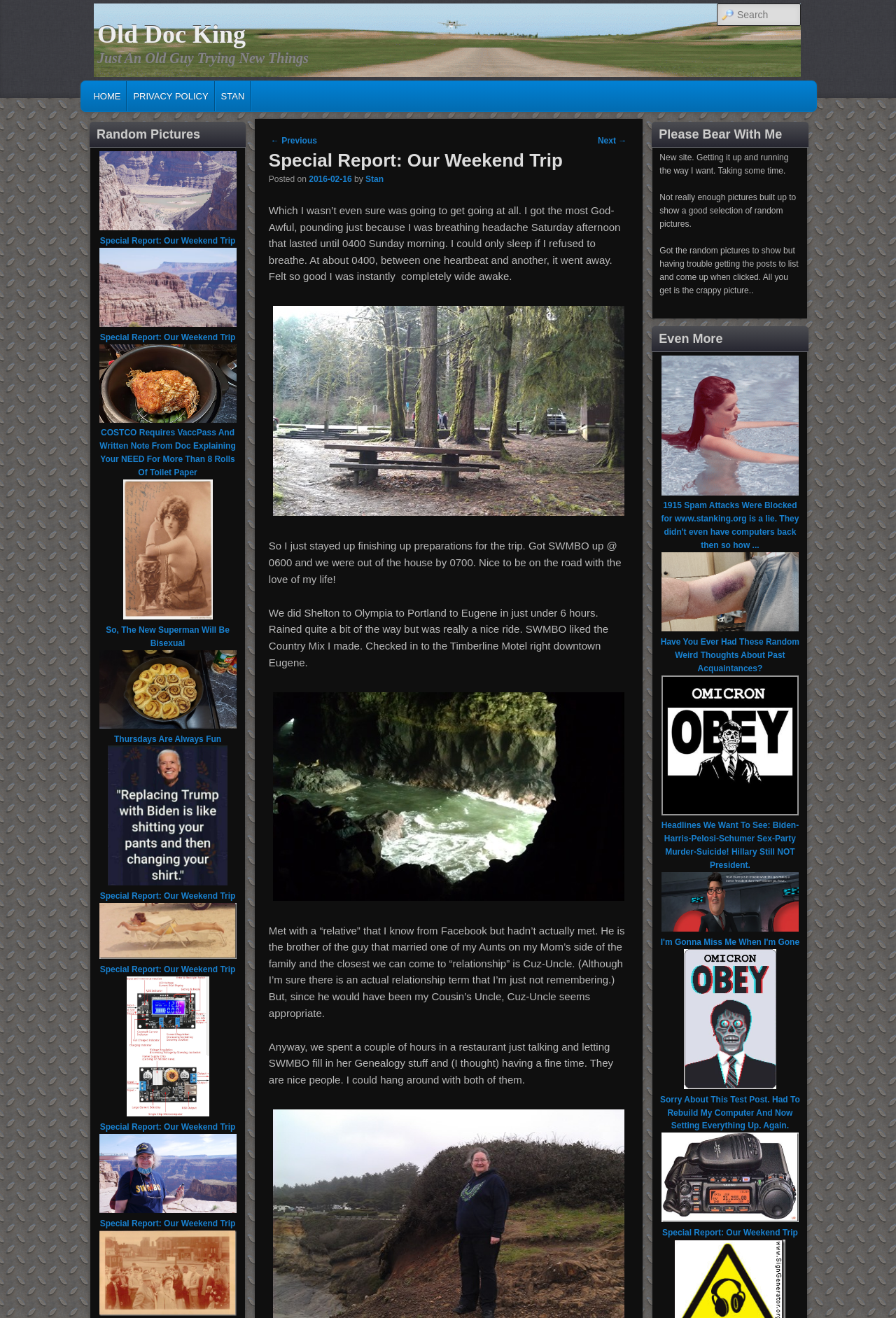Determine the bounding box coordinates of the region I should click to achieve the following instruction: "view the 'Special Report: Our Weekend Trip' post". Ensure the bounding box coordinates are four float numbers between 0 and 1, i.e., [left, top, right, bottom].

[0.3, 0.114, 0.702, 0.131]